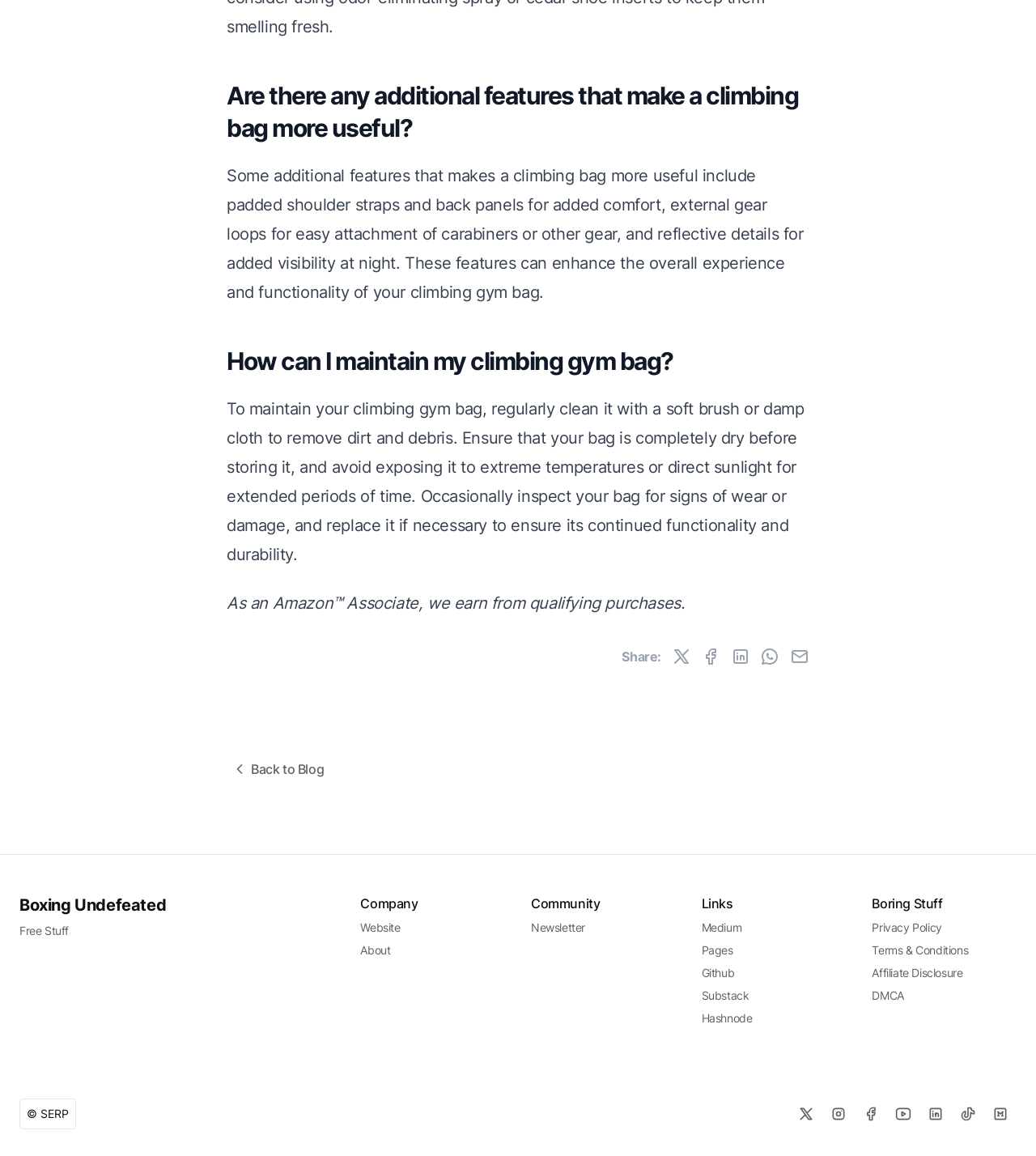Determine the bounding box coordinates for the area that needs to be clicked to fulfill this task: "Visit Website". The coordinates must be given as four float numbers between 0 and 1, i.e., [left, top, right, bottom].

[0.348, 0.796, 0.386, 0.808]